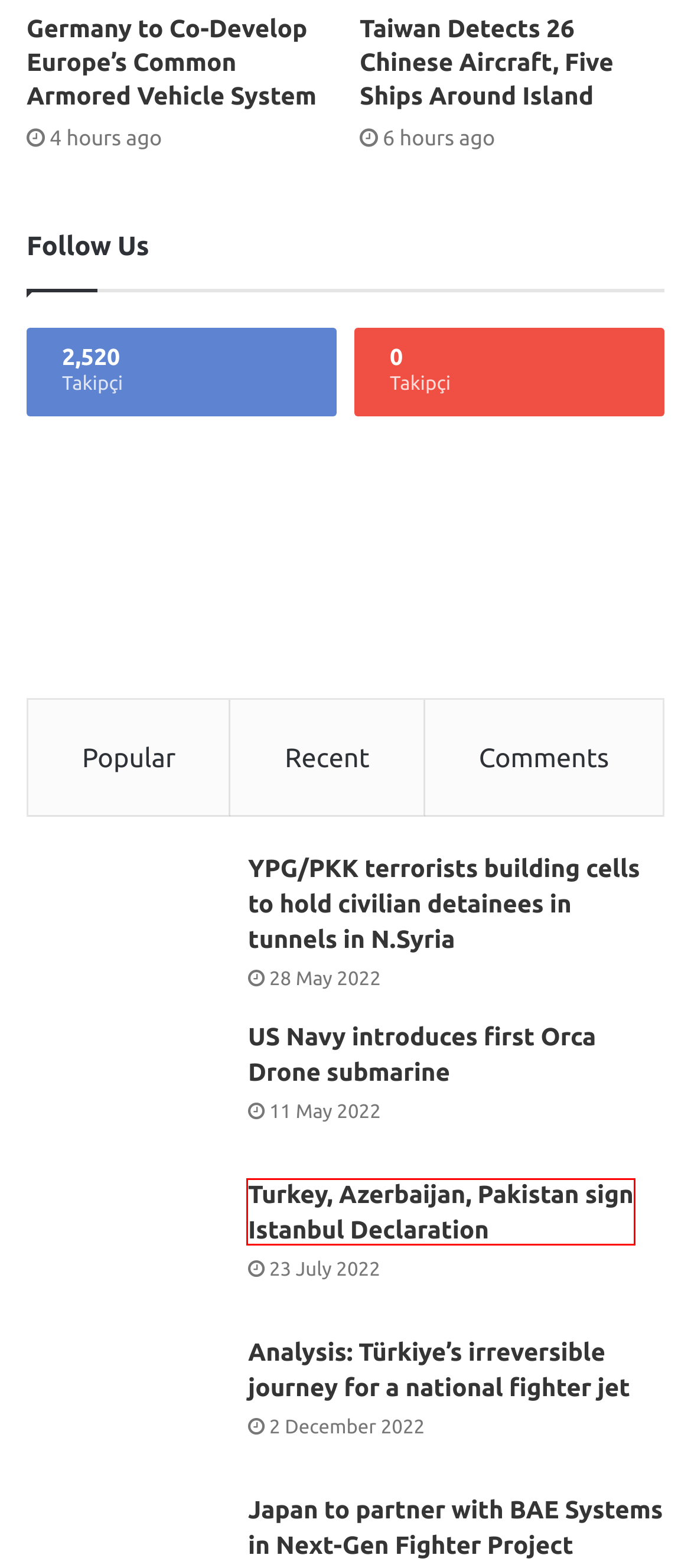You have a screenshot of a webpage with a red rectangle bounding box. Identify the best webpage description that corresponds to the new webpage after clicking the element within the red bounding box. Here are the candidates:
A. Analysis: Türkiye’s irreversible journey for a national fighter jet - M5 Dergi
B. Japan to partner with BAE Systems in Next-Gen Fighter Project - M5 Dergi
C. US Navy introduces first Orca Drone submarine - M5 Dergi
D. Germany to Co-Develop Europe’s Common Armored Vehicle System - M5 Dergi
E. India considering indigenous alternative to Ka-31 AEW helicopters - M5 Dergi
F. YPG/PKK terrorists building cells to hold civilian detainees in tunnels in N.Syria - M5 Dergi
G. Switzerland Announces Medium-Range Air Defense System Procurement - M5 Dergi
H. Turkey, Azerbaijan, Pakistan sign Istanbul Declaration - M5 Dergi

H